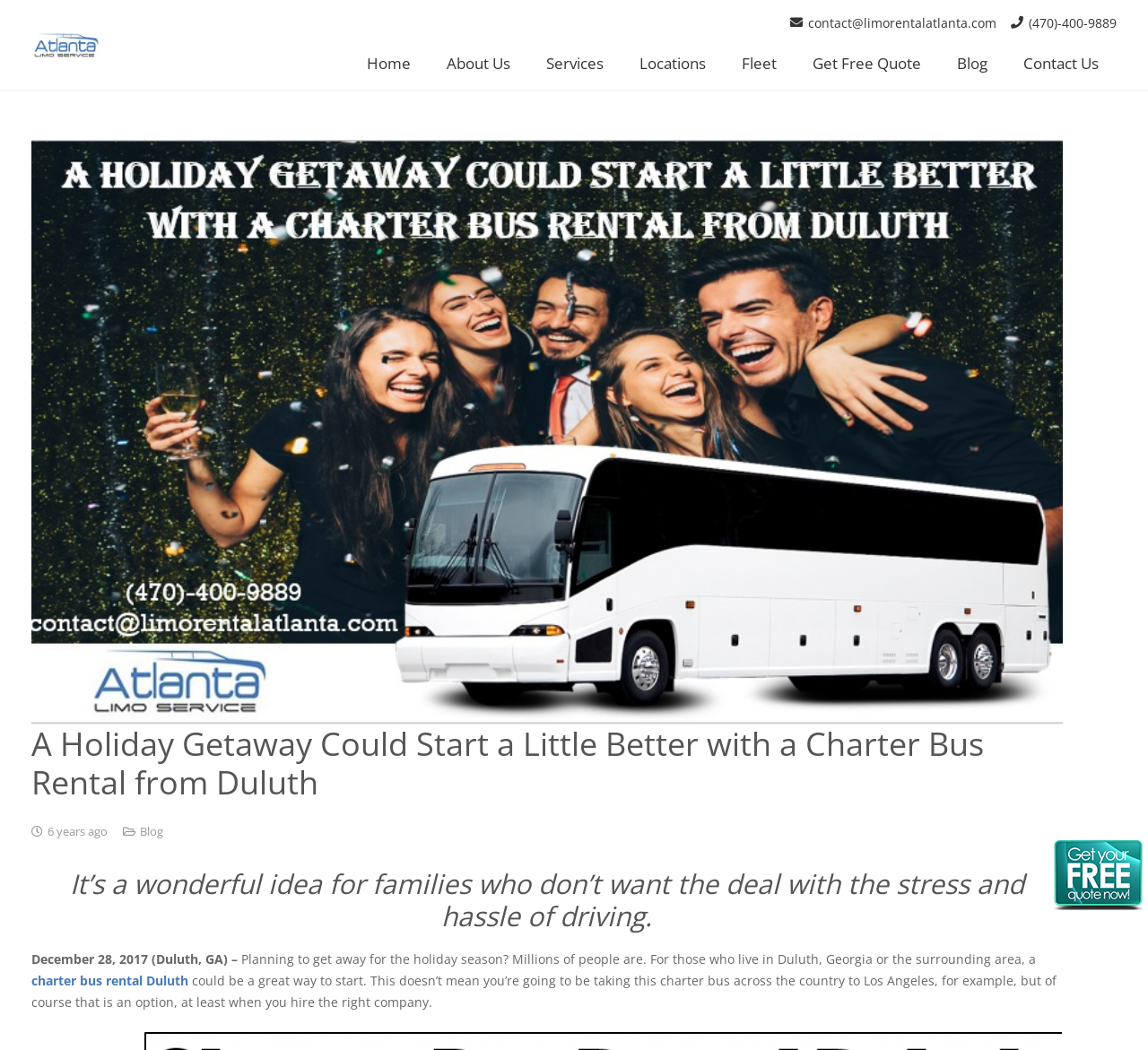Specify the bounding box coordinates for the region that must be clicked to perform the given instruction: "Click on the 'Facebook' link".

None